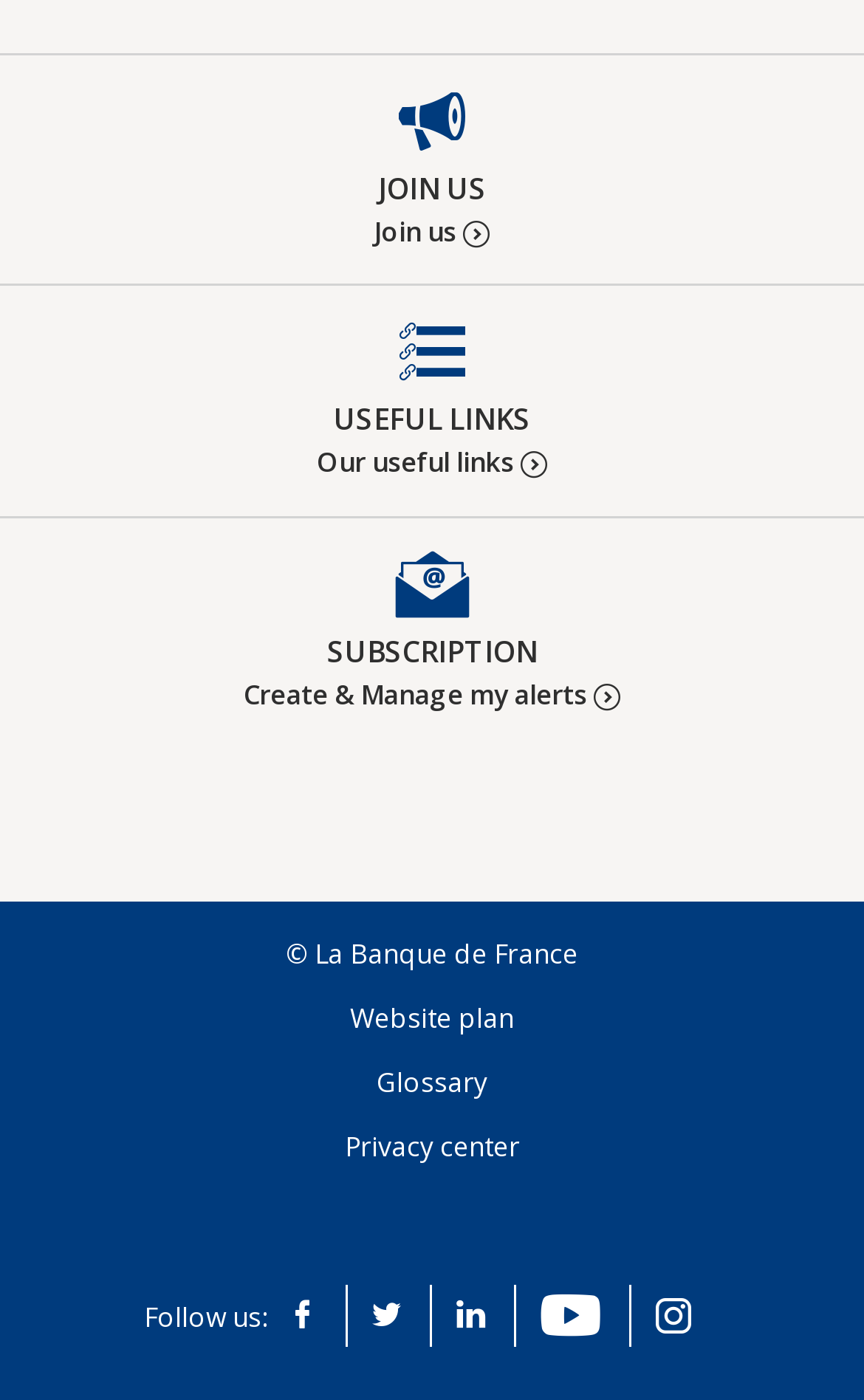Provide the bounding box coordinates of the section that needs to be clicked to accomplish the following instruction: "Join the community."

[0.0, 0.063, 1.0, 0.173]